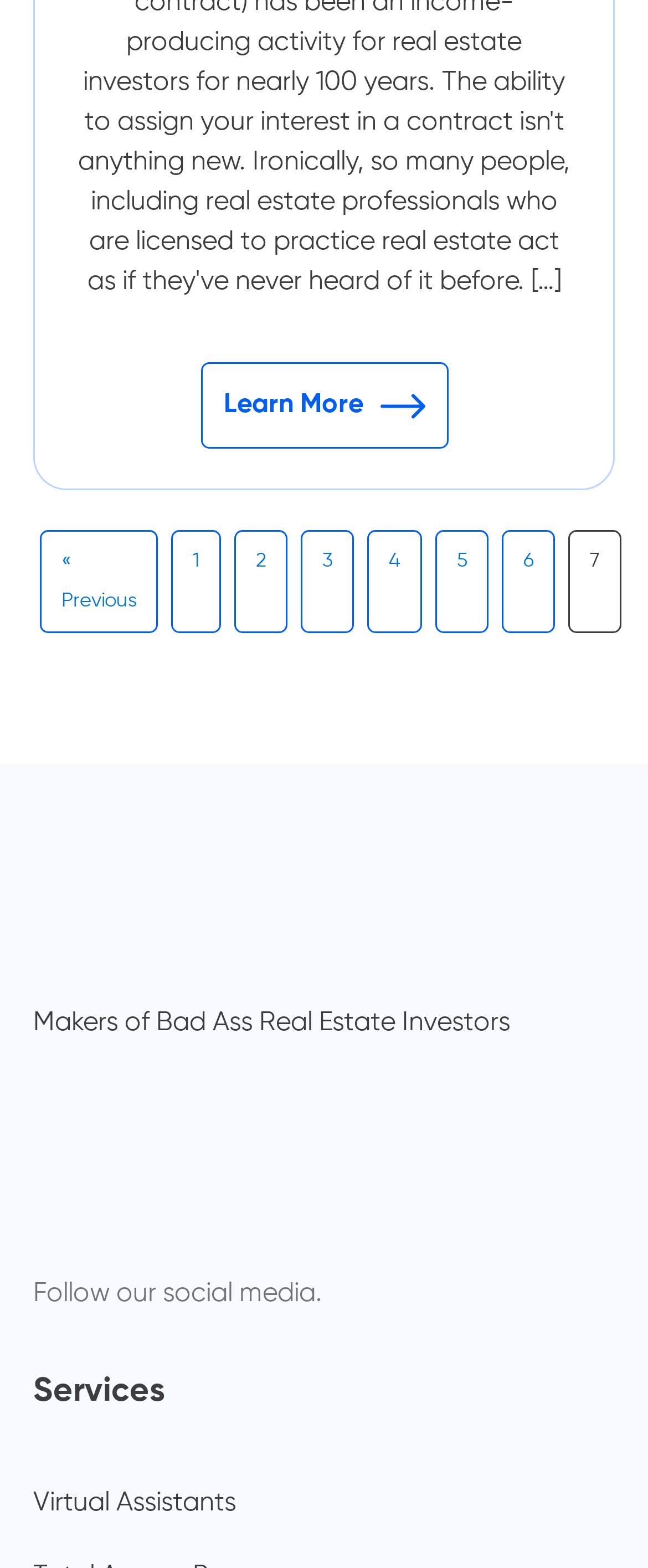What is the first service listed?
Using the image, provide a detailed and thorough answer to the question.

I found a link element with the text 'Virtual Assistants' which is located below the heading 'Services'.